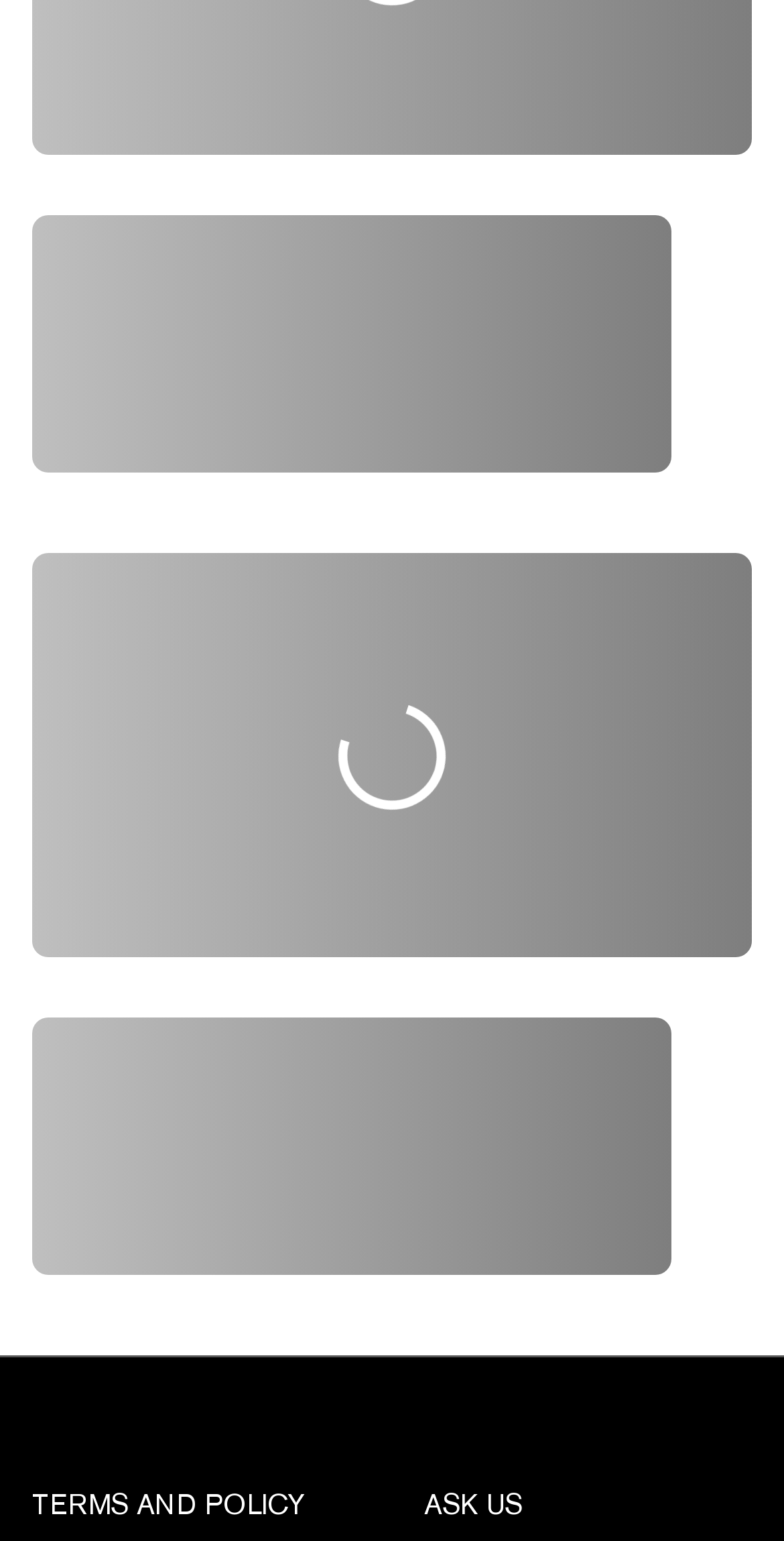Show the bounding box coordinates for the HTML element as described: ".cls-1 { fill: #fff; }".

[0.843, 0.69, 0.899, 0.717]